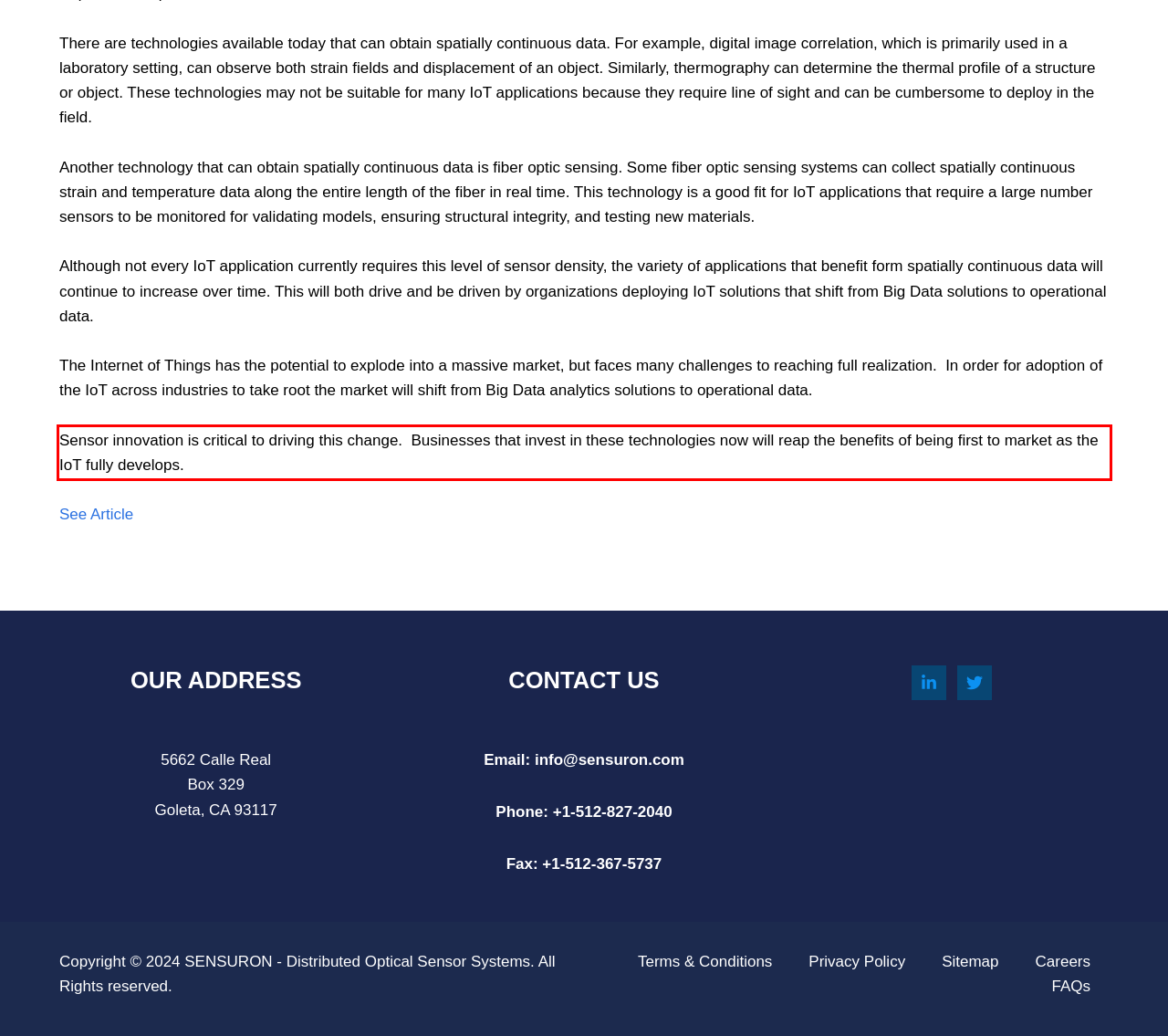Given a webpage screenshot with a red bounding box, perform OCR to read and deliver the text enclosed by the red bounding box.

Sensor innovation is critical to driving this change. Businesses that invest in these technologies now will reap the benefits of being first to market as the IoT fully develops.